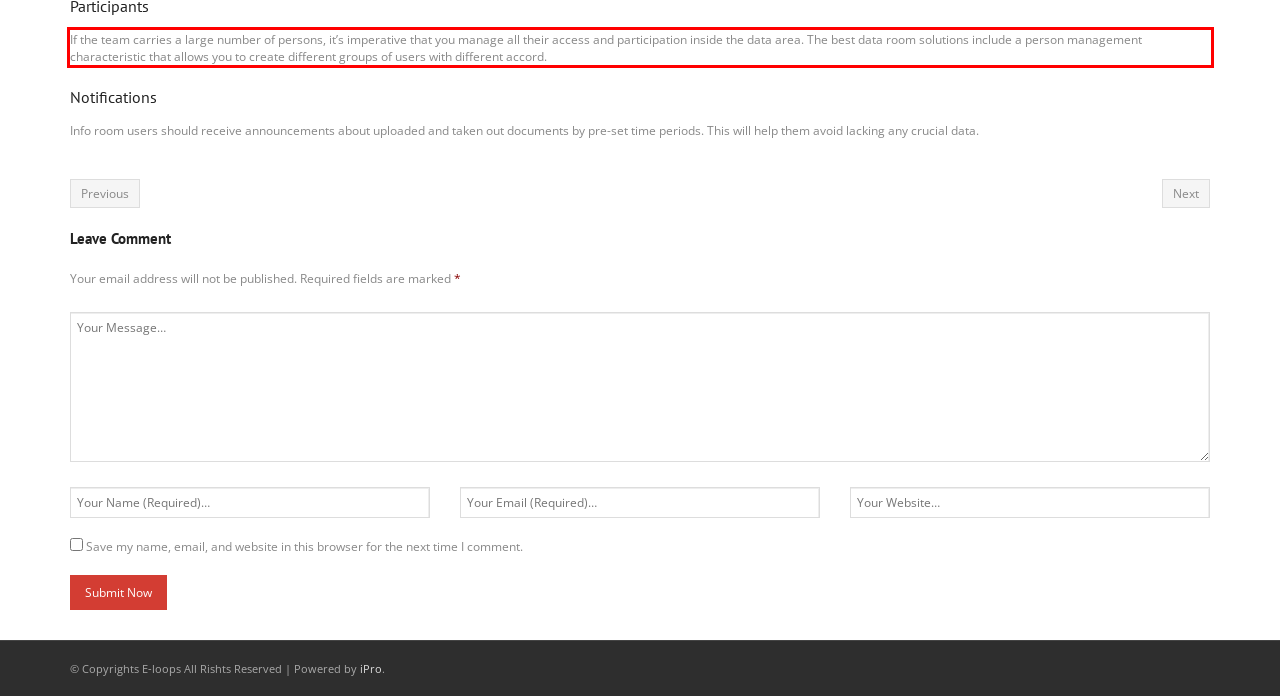Locate the red bounding box in the provided webpage screenshot and use OCR to determine the text content inside it.

If the team carries a large number of persons, it’s imperative that you manage all their access and participation inside the data area. The best data room solutions include a person management characteristic that allows you to create different groups of users with different accord.